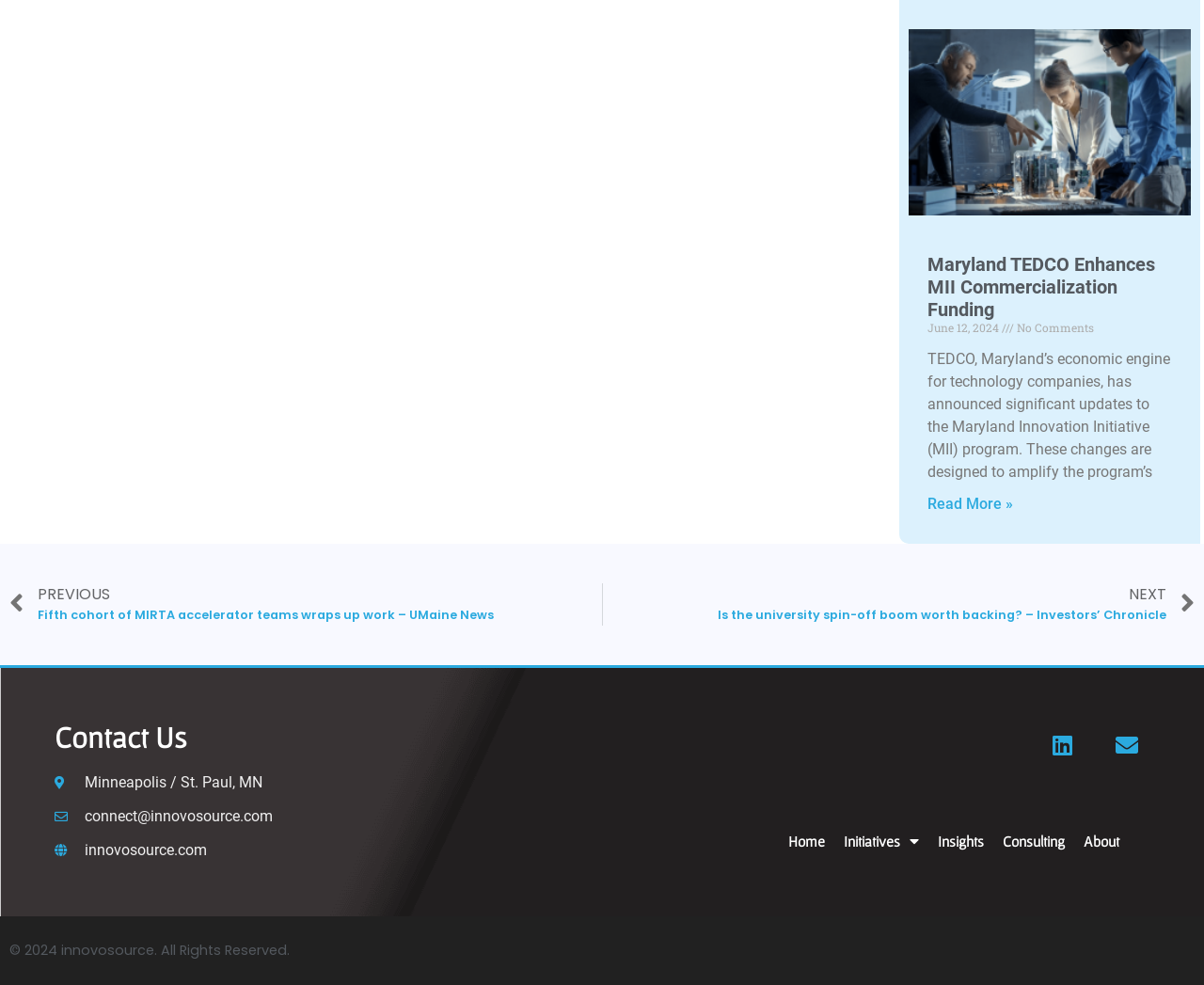Find the bounding box coordinates for the area that should be clicked to accomplish the instruction: "Contact us via email".

[0.045, 0.817, 0.384, 0.84]